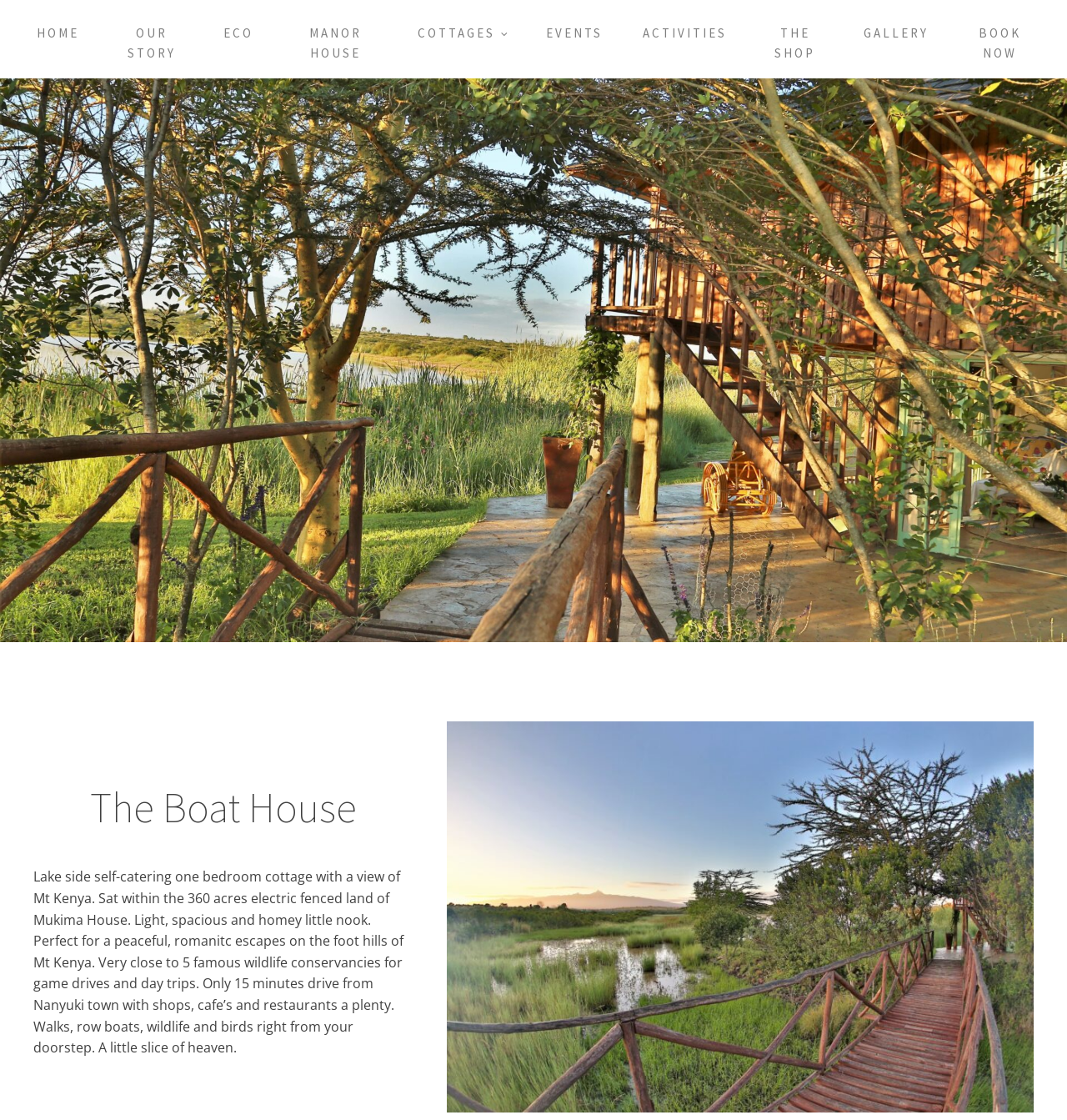Kindly determine the bounding box coordinates for the clickable area to achieve the given instruction: "Click on the 'Buddy Book' link".

None